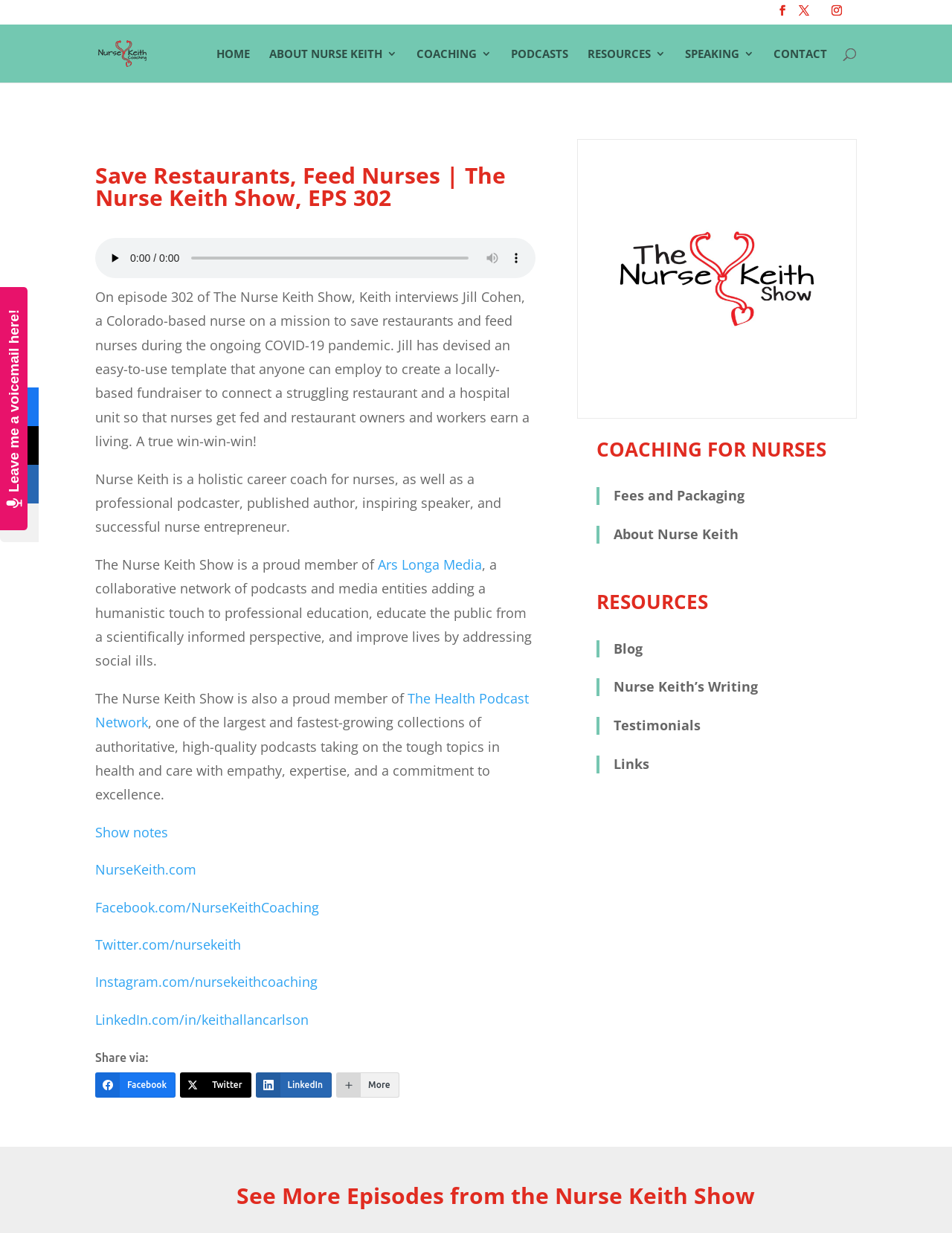Could you determine the bounding box coordinates of the clickable element to complete the instruction: "Share on Facebook"? Provide the coordinates as four float numbers between 0 and 1, i.e., [left, top, right, bottom].

[0.1, 0.87, 0.184, 0.89]